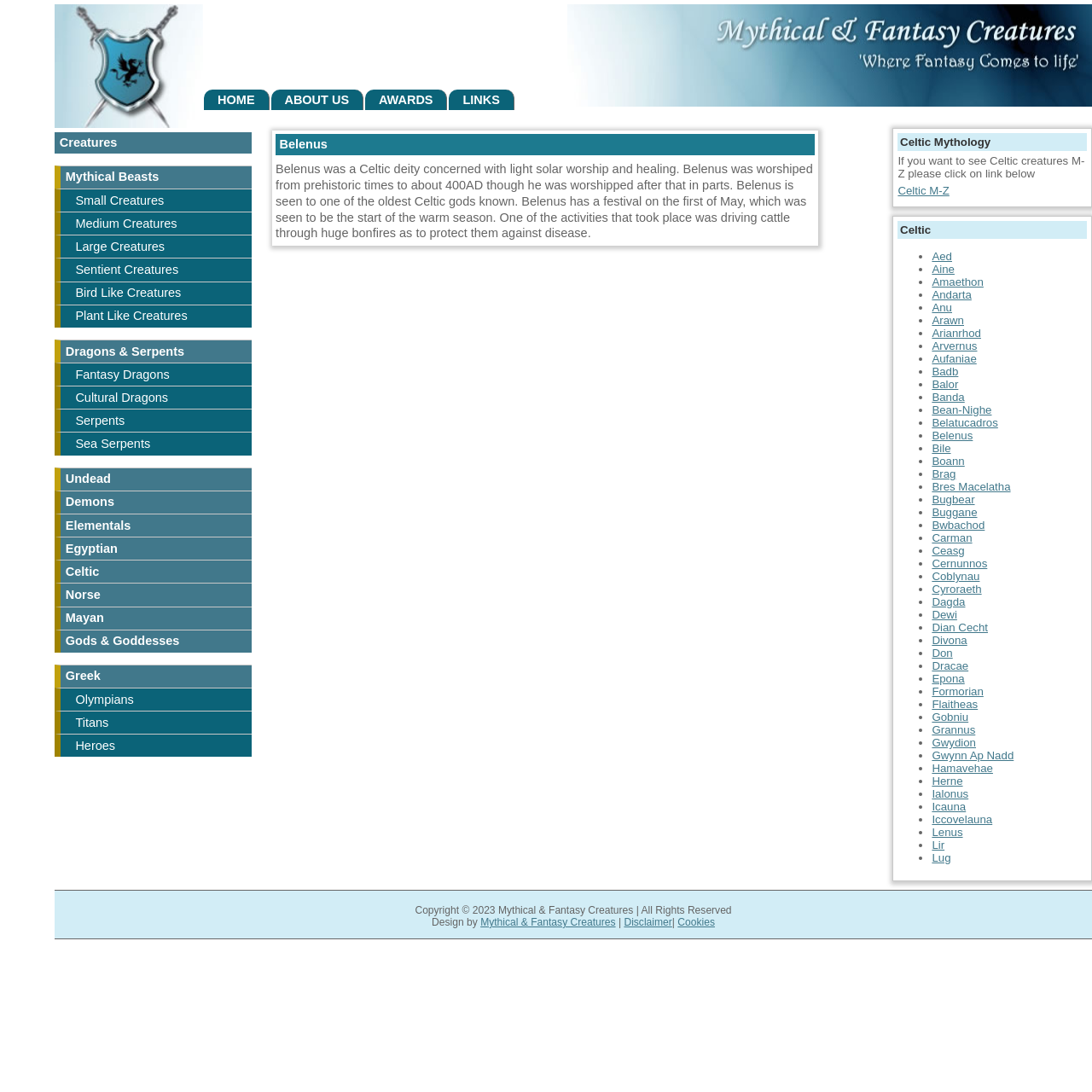Can you provide the bounding box coordinates for the element that should be clicked to implement the instruction: "Click on installation documentation"?

None